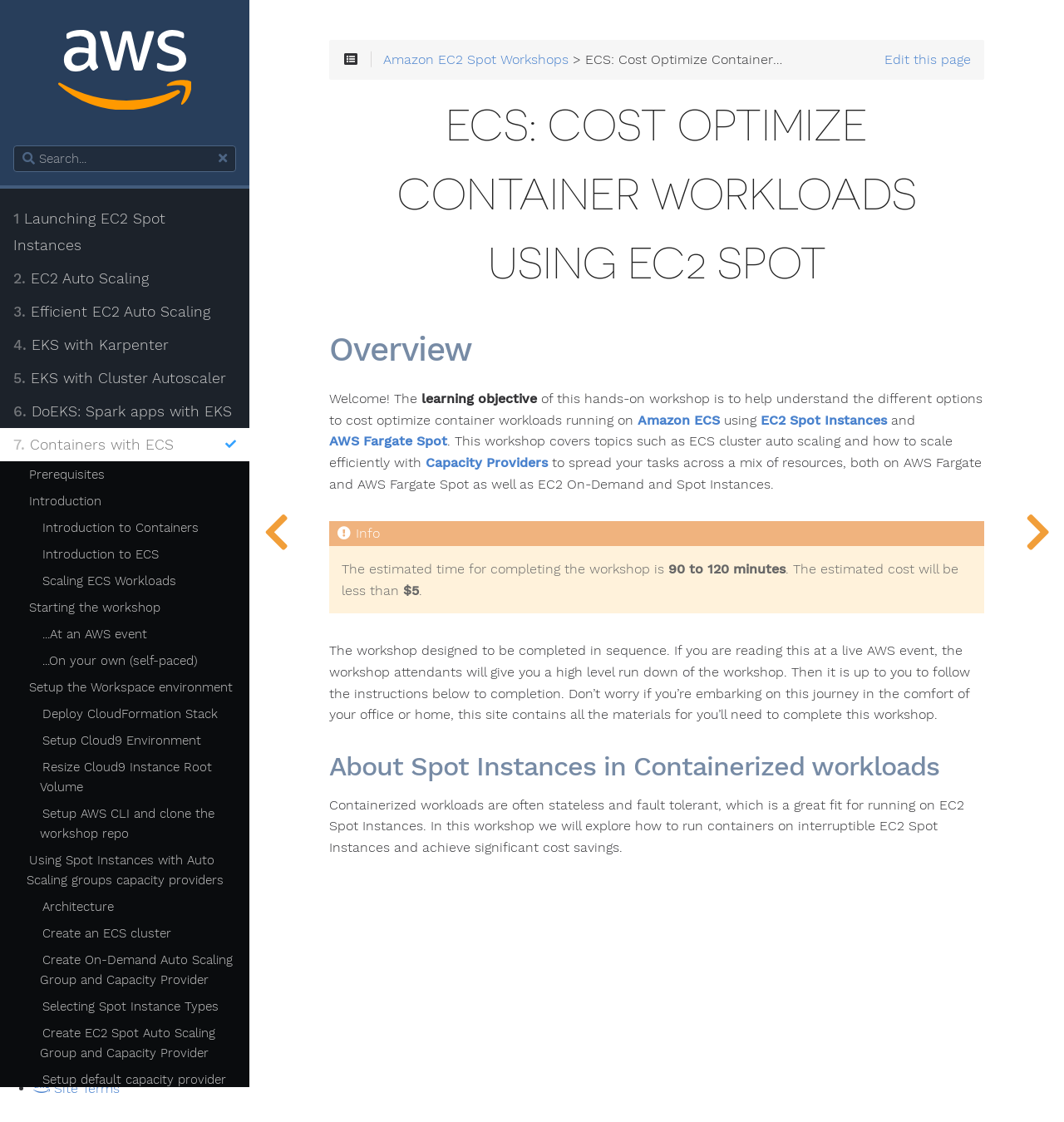Please mark the clickable region by giving the bounding box coordinates needed to complete this instruction: "Click the 'EC2 Spot Instances' link".

[0.715, 0.368, 0.834, 0.382]